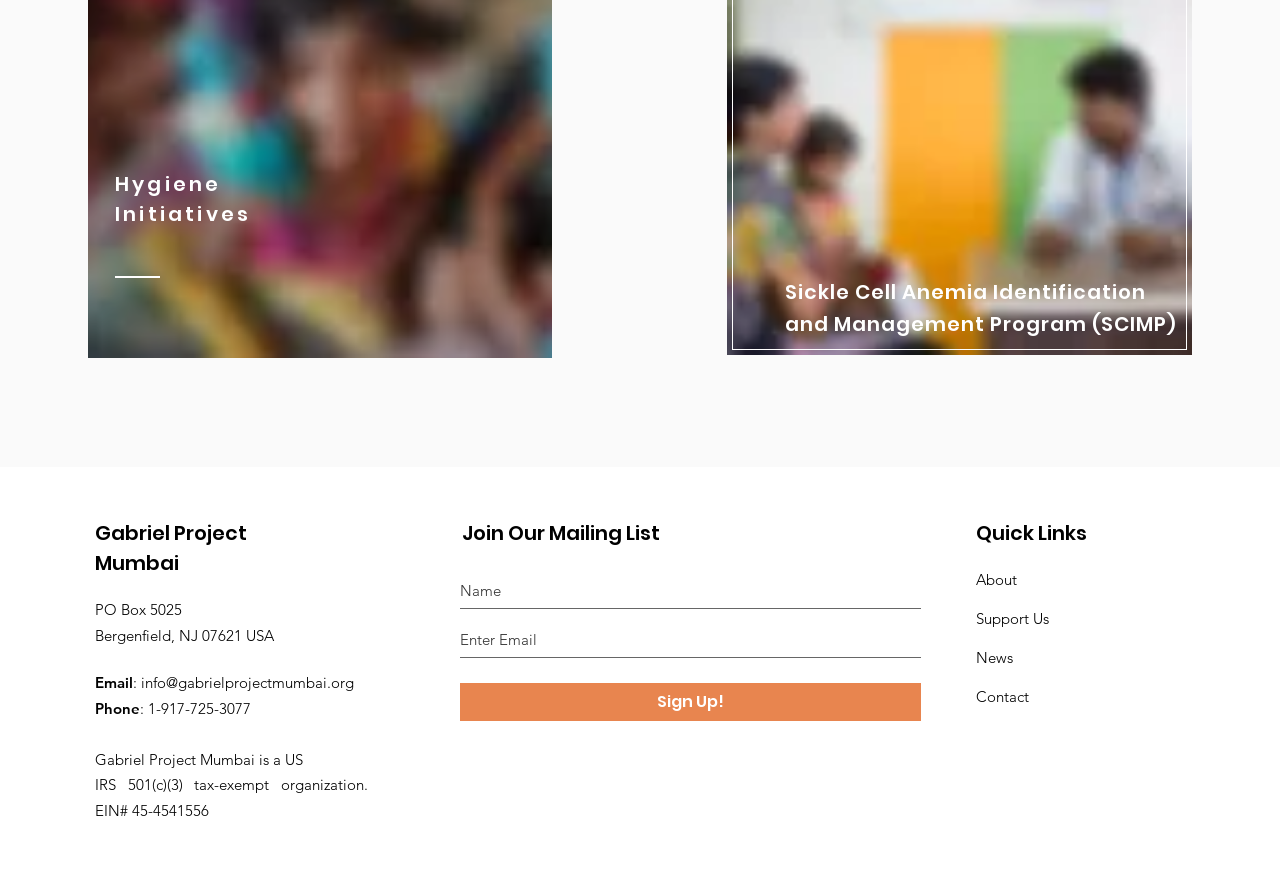Find the bounding box coordinates of the element you need to click on to perform this action: 'Click on Hygiene Initiatives'. The coordinates should be represented by four float values between 0 and 1, in the format [left, top, right, bottom].

[0.09, 0.192, 0.196, 0.258]